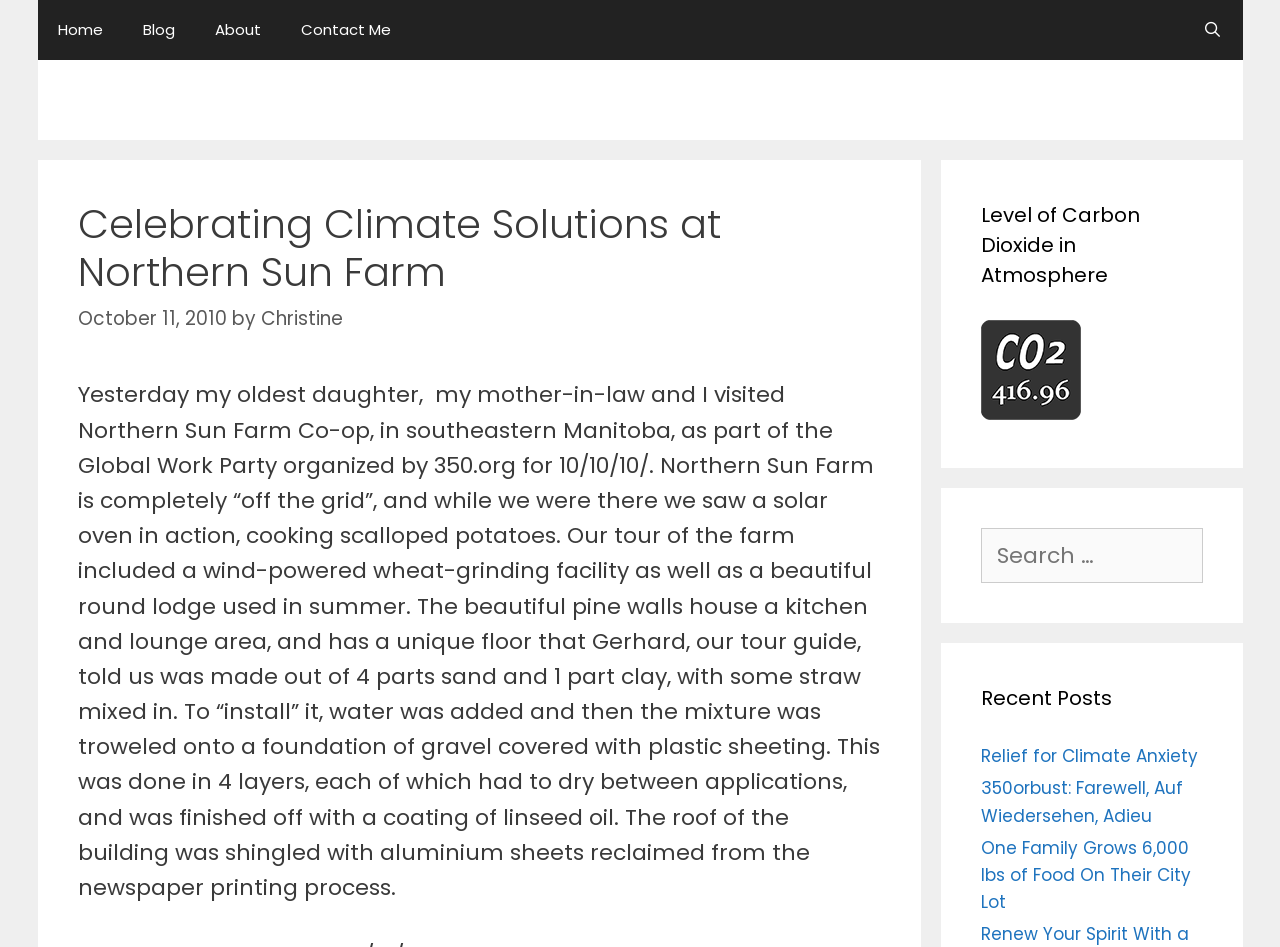Determine the bounding box coordinates for the region that must be clicked to execute the following instruction: "Contact Me".

[0.219, 0.0, 0.321, 0.063]